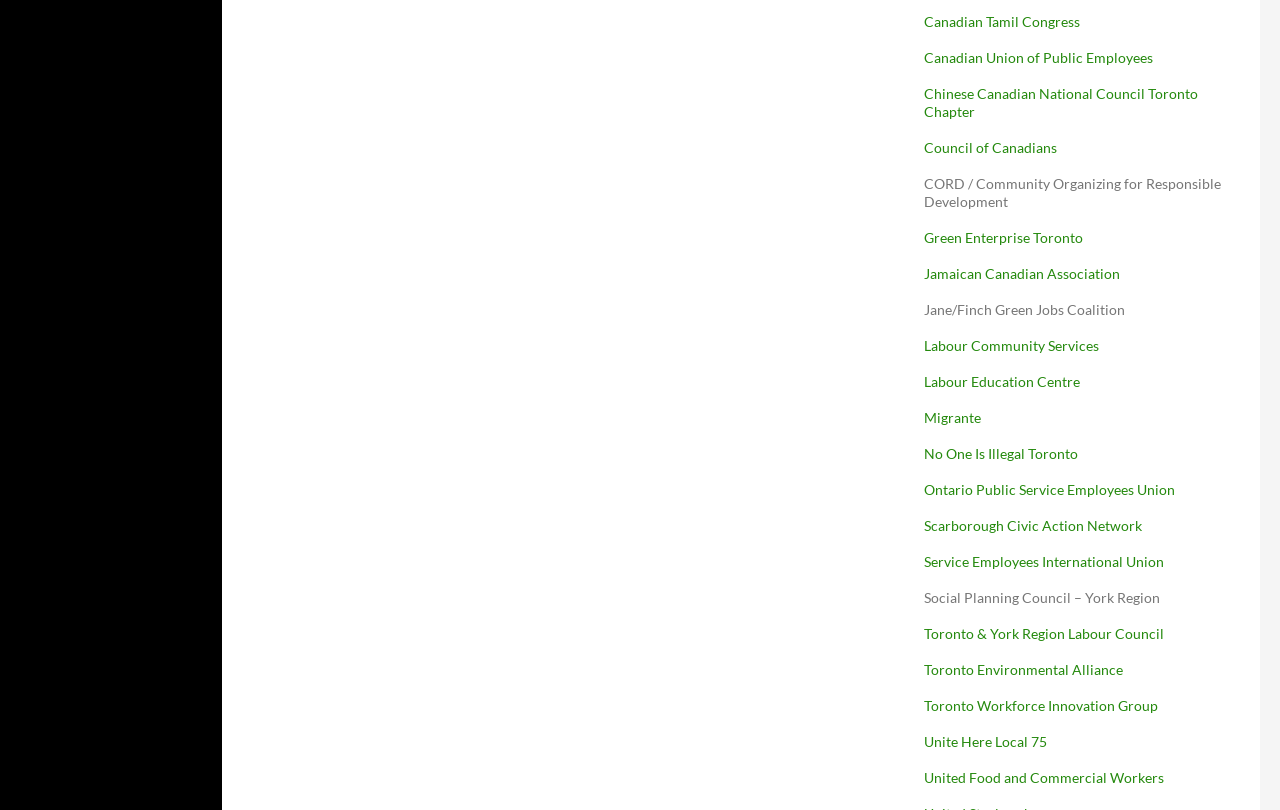Find and indicate the bounding box coordinates of the region you should select to follow the given instruction: "learn about Council of Canadians".

[0.722, 0.171, 0.826, 0.192]